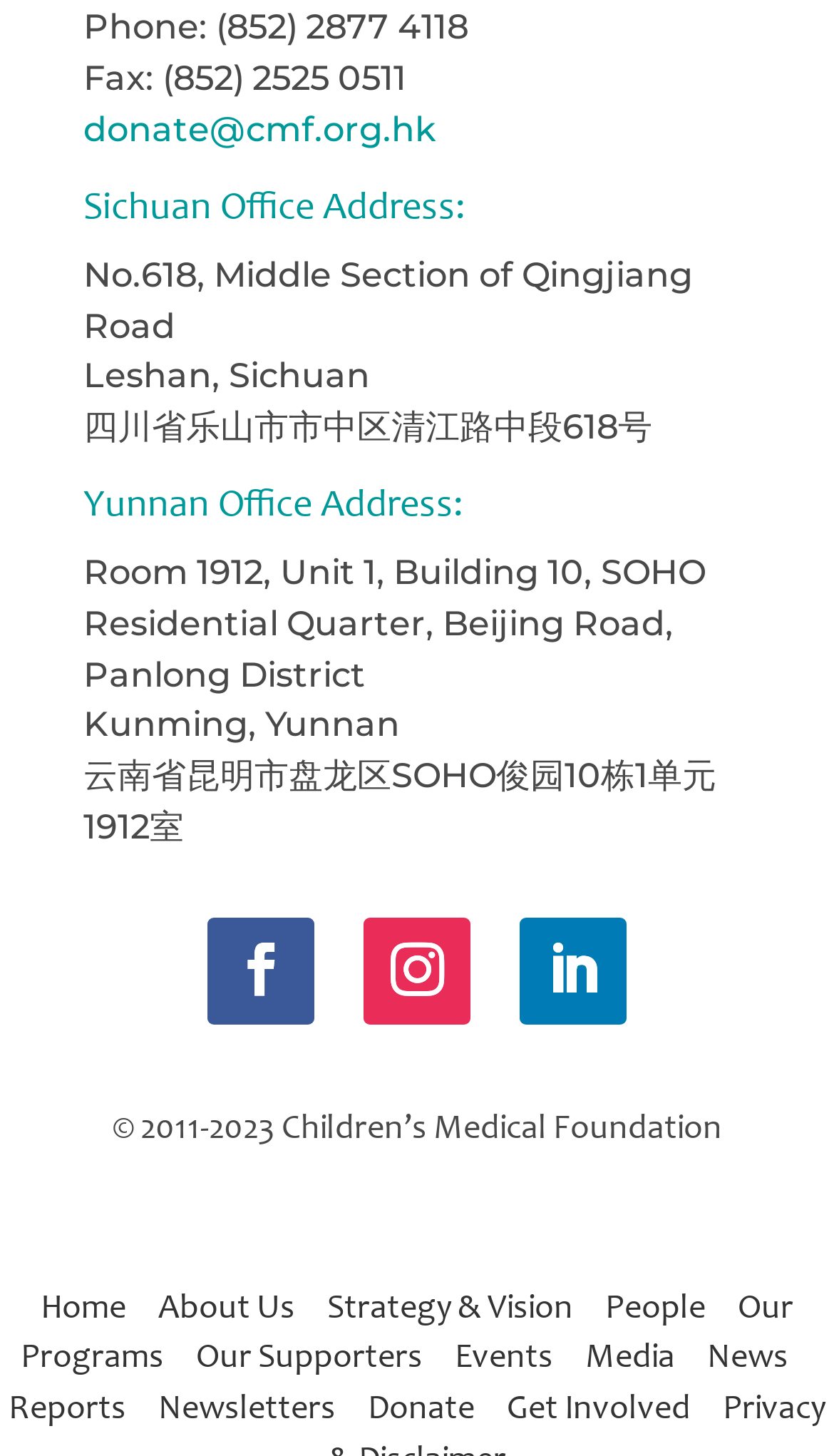Please indicate the bounding box coordinates of the element's region to be clicked to achieve the instruction: "Visit the 'Home' page". Provide the coordinates as four float numbers between 0 and 1, i.e., [left, top, right, bottom].

[0.049, 0.887, 0.19, 0.91]